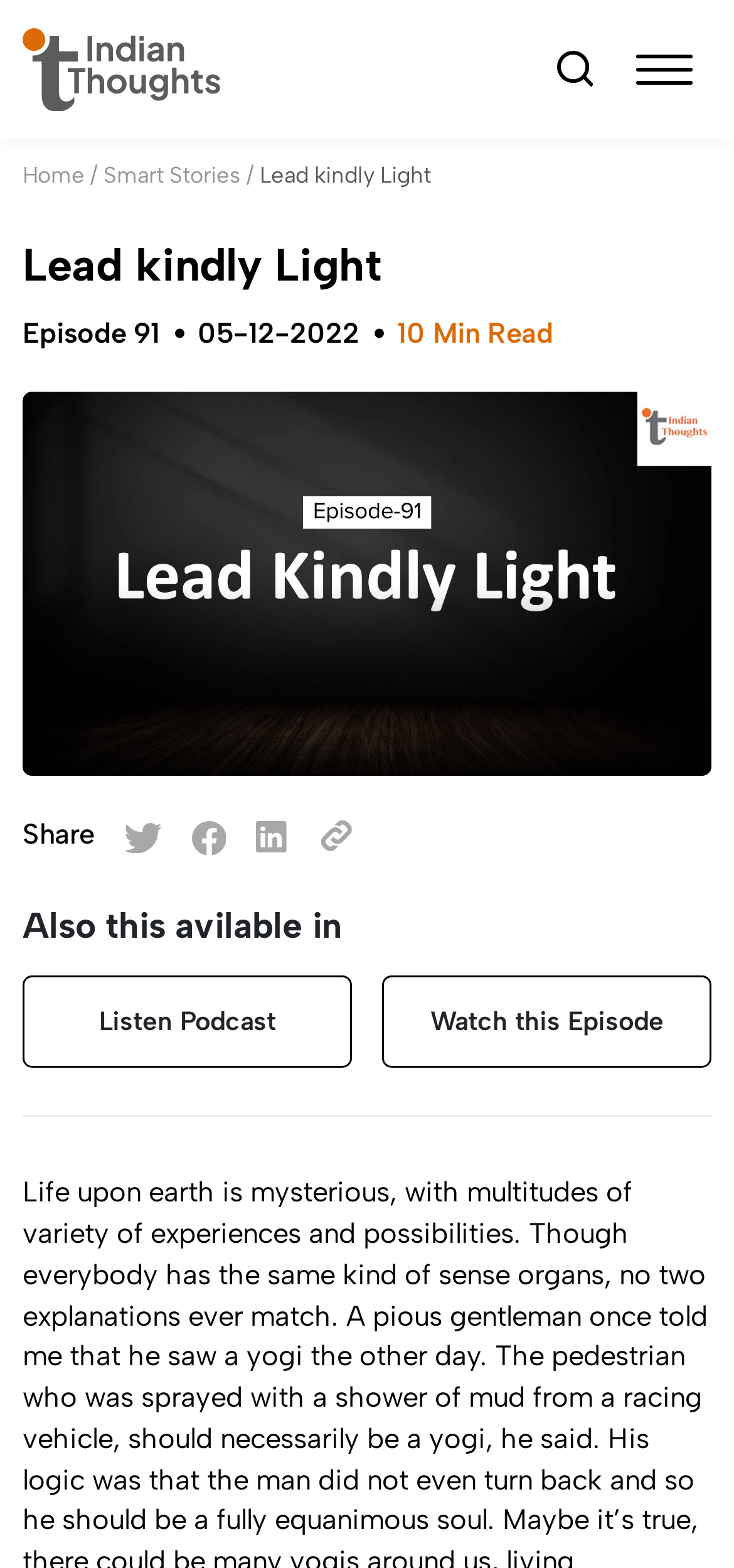What is the estimated reading time of the latest episode?
From the screenshot, supply a one-word or short-phrase answer.

10 Min Read